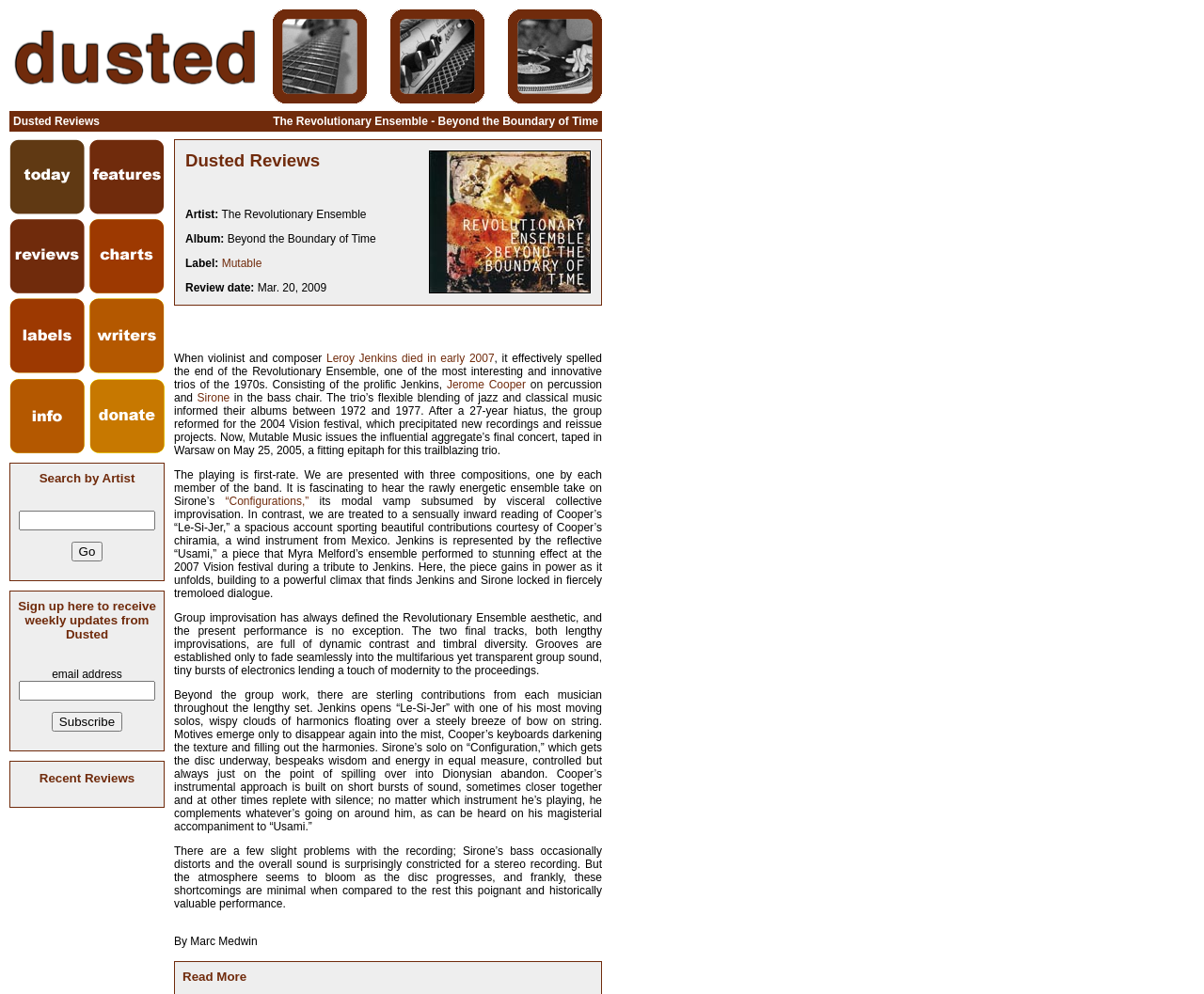Identify the bounding box coordinates of the section to be clicked to complete the task described by the following instruction: "Access the 'info' page". The coordinates should be four float numbers between 0 and 1, formatted as [left, top, right, bottom].

[0.008, 0.381, 0.07, 0.456]